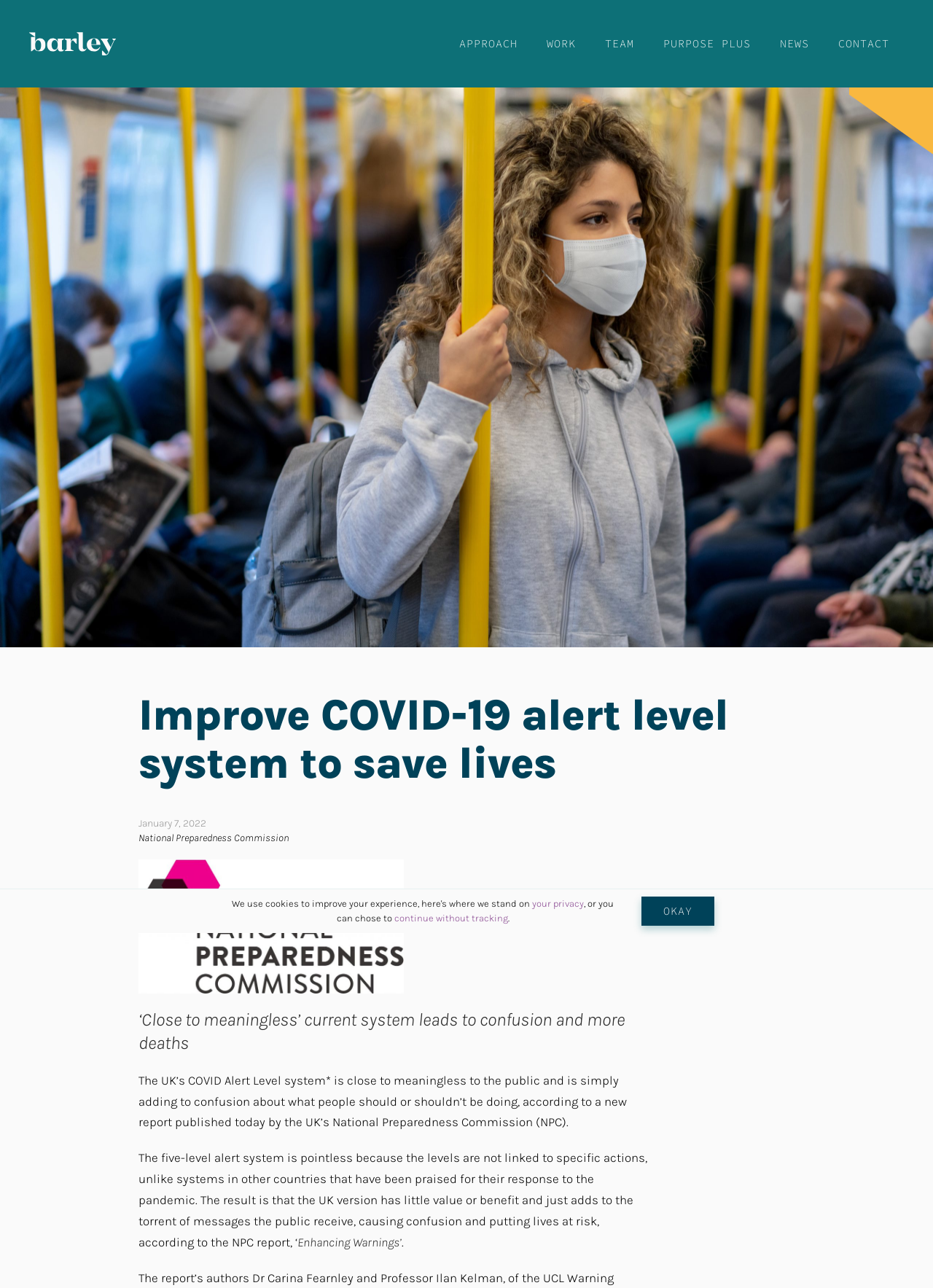Please identify the bounding box coordinates of where to click in order to follow the instruction: "contact us".

[0.883, 0.0, 0.969, 0.068]